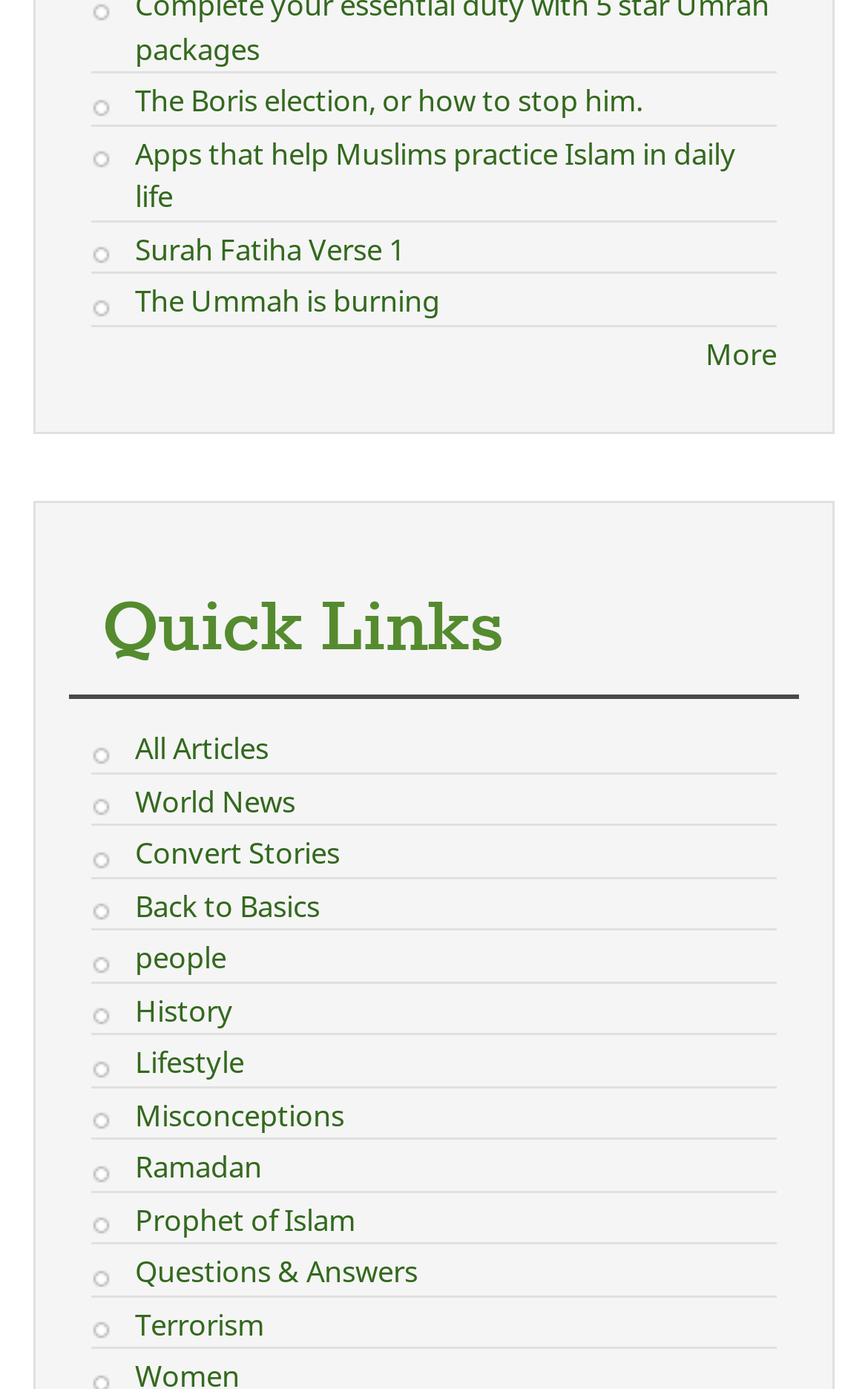What is the purpose of the 'More' link?
Based on the image, respond with a single word or phrase.

To show more links